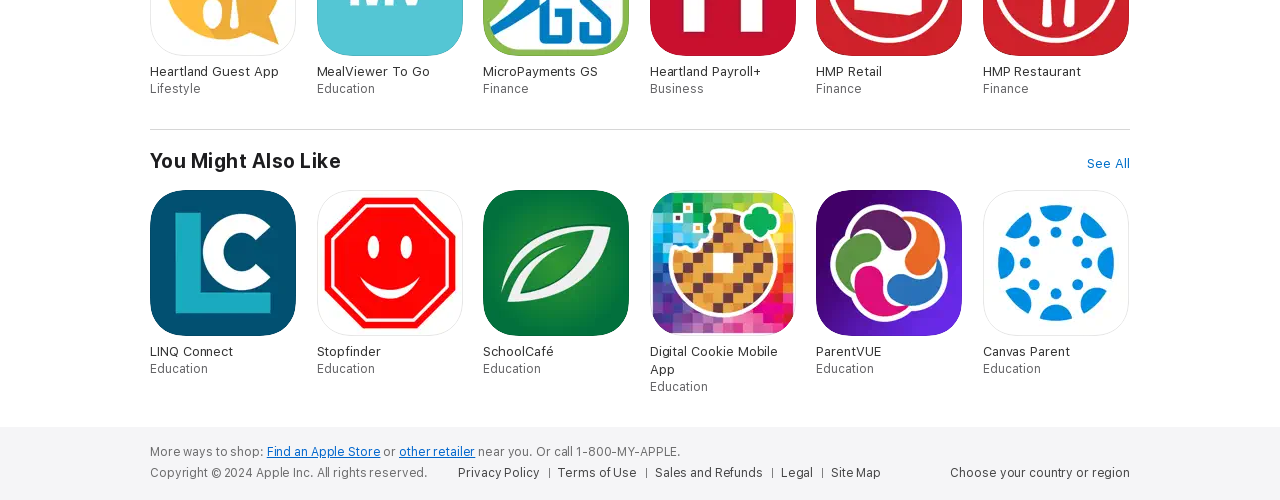Please identify the bounding box coordinates of the element's region that I should click in order to complete the following instruction: "View Privacy Policy". The bounding box coordinates consist of four float numbers between 0 and 1, i.e., [left, top, right, bottom].

[0.358, 0.93, 0.429, 0.962]